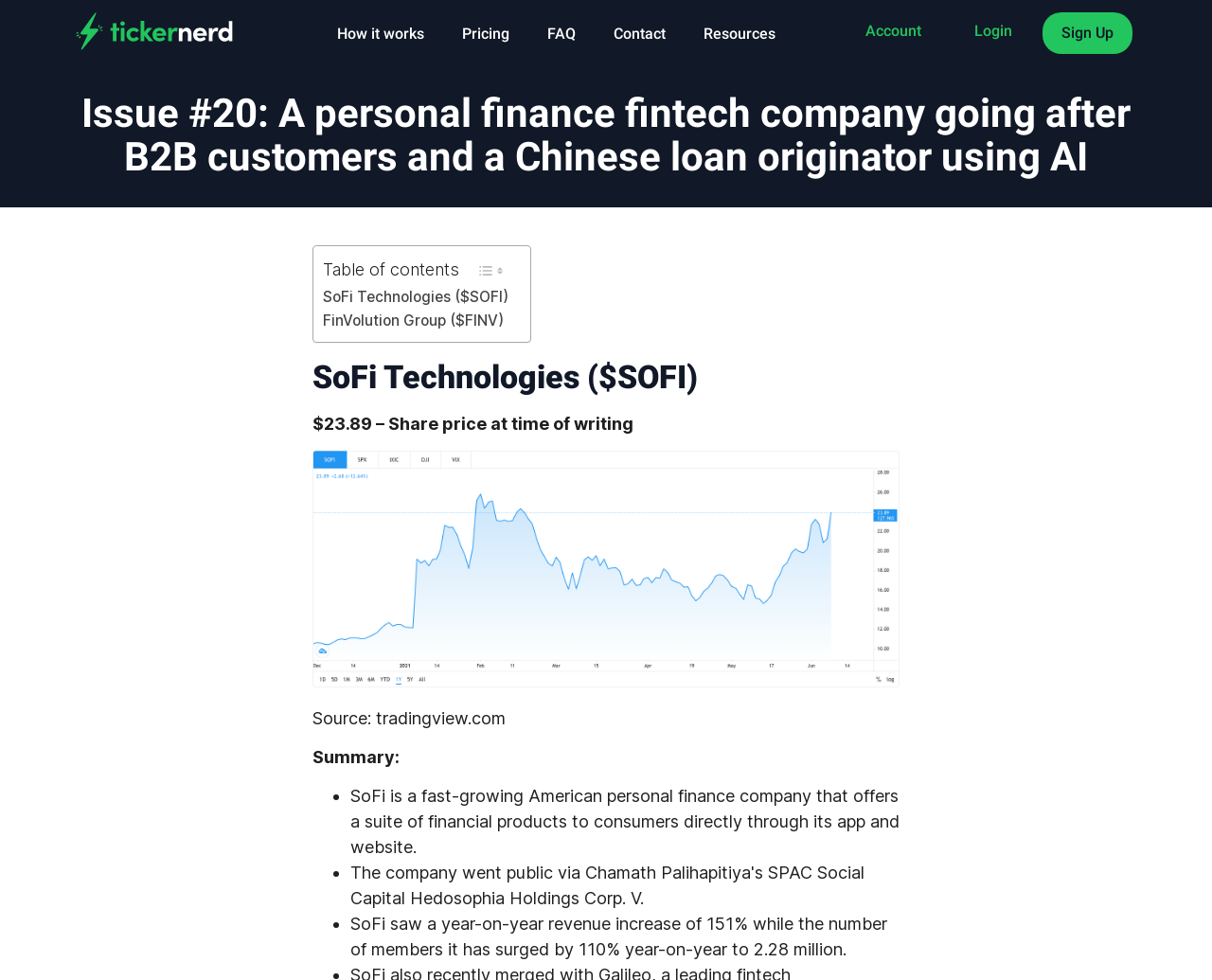Ascertain the bounding box coordinates for the UI element detailed here: "parent_node: Email name="form_fields[email]" placeholder="Email"". The coordinates should be provided as [left, top, right, bottom] with each value being a float between 0 and 1.

None